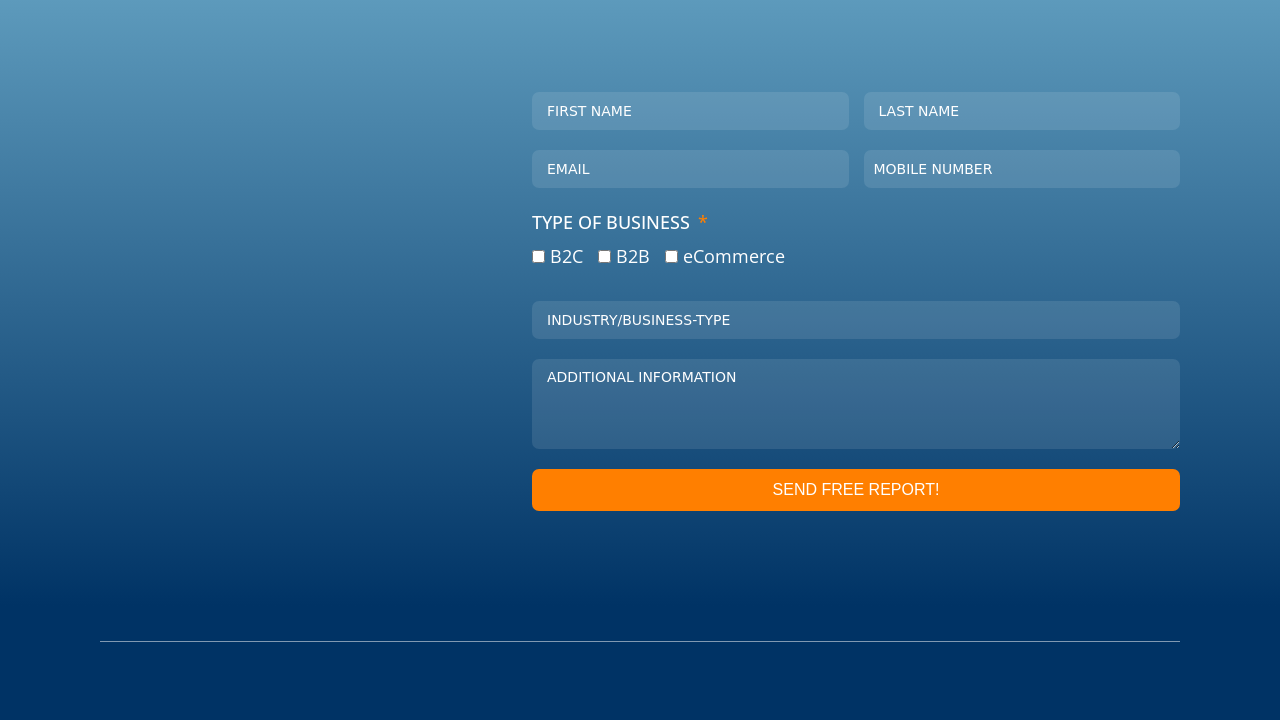What is the purpose of the 'Free Report' section?
Based on the screenshot, provide a one-word or short-phrase response.

Get online marketing guide